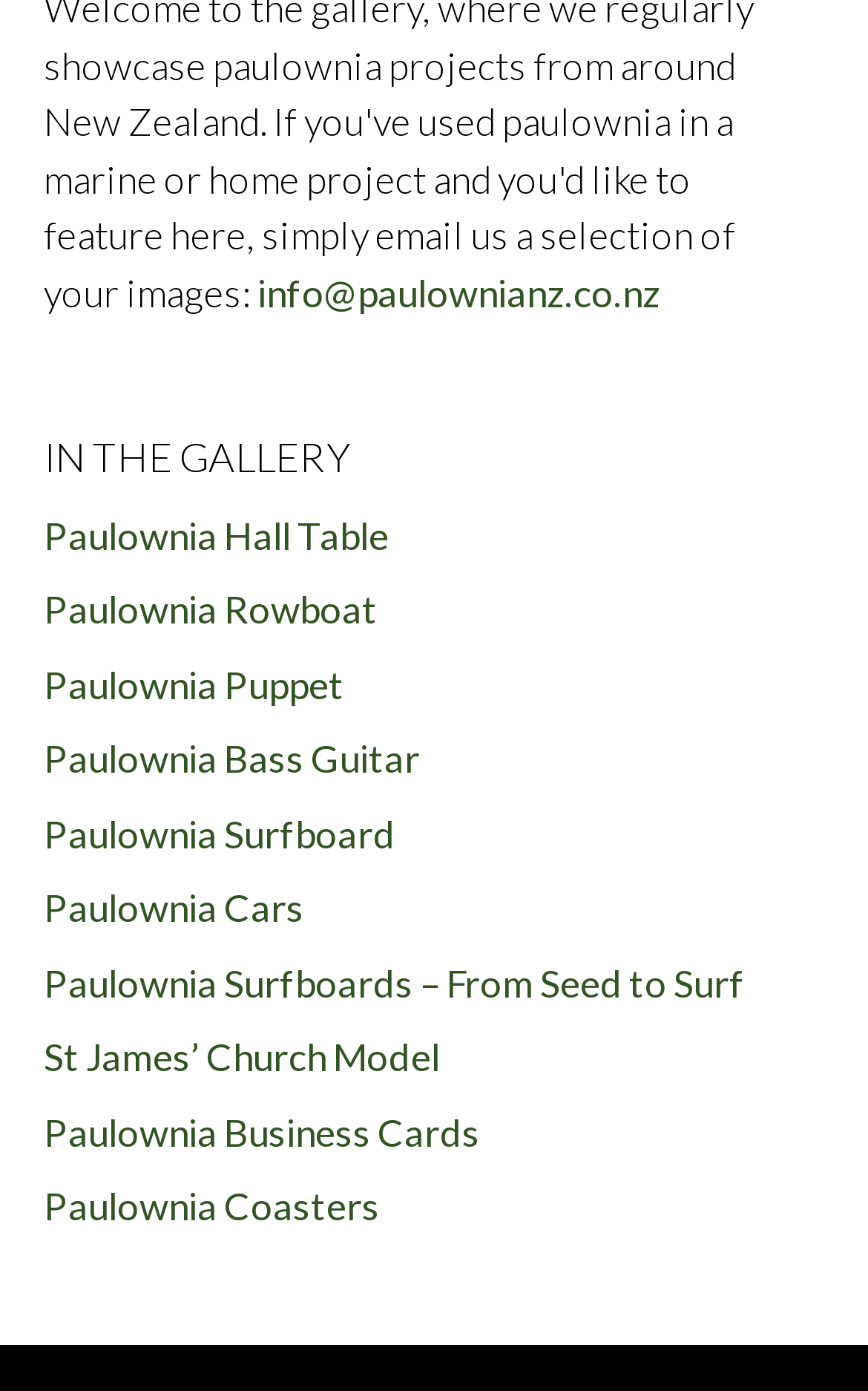Determine the bounding box coordinates for the clickable element required to fulfill the instruction: "Visit Twitter". Provide the coordinates as four float numbers between 0 and 1, i.e., [left, top, right, bottom].

None